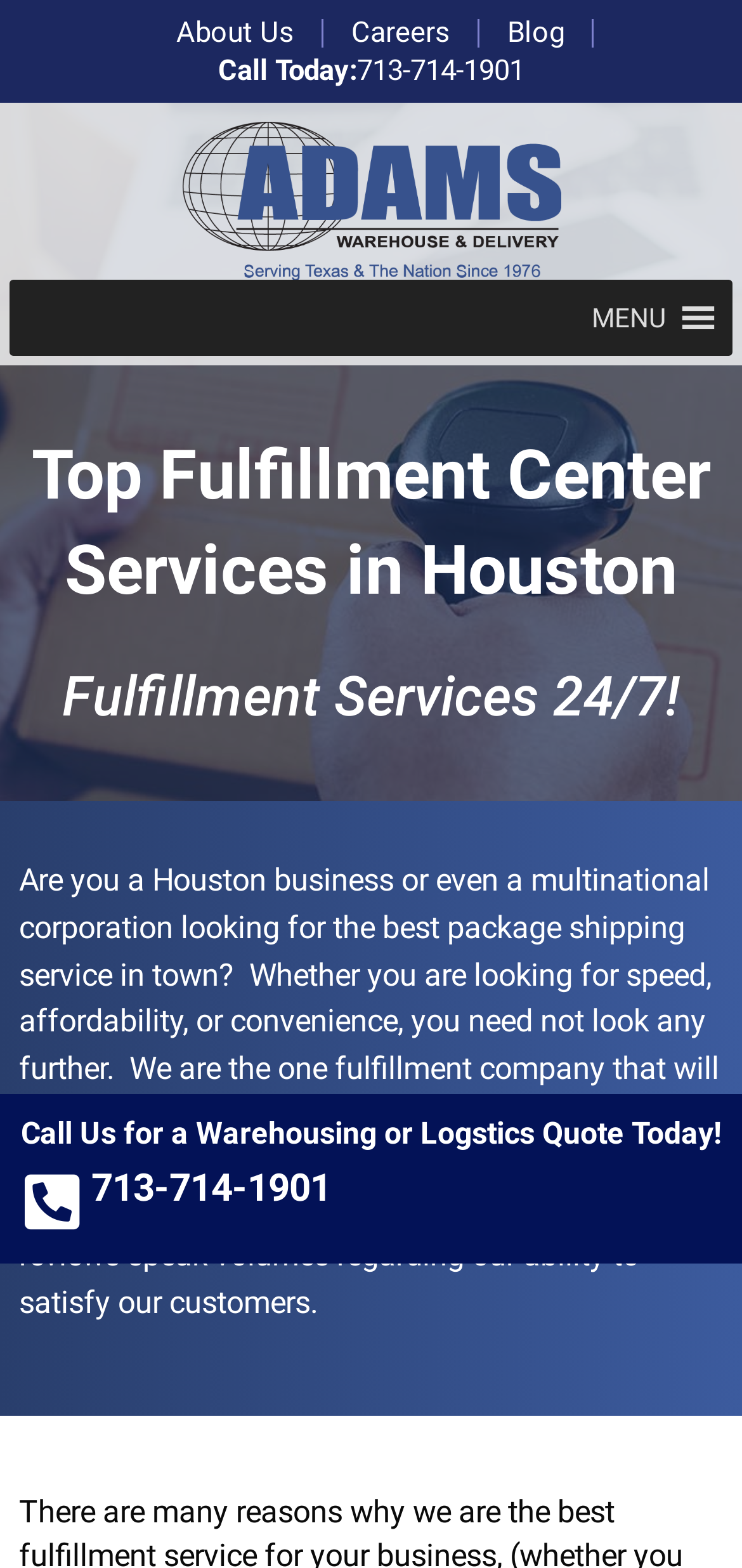Extract the bounding box coordinates for the described element: "About Us". The coordinates should be represented as four float numbers between 0 and 1: [left, top, right, bottom].

[0.237, 0.01, 0.396, 0.034]